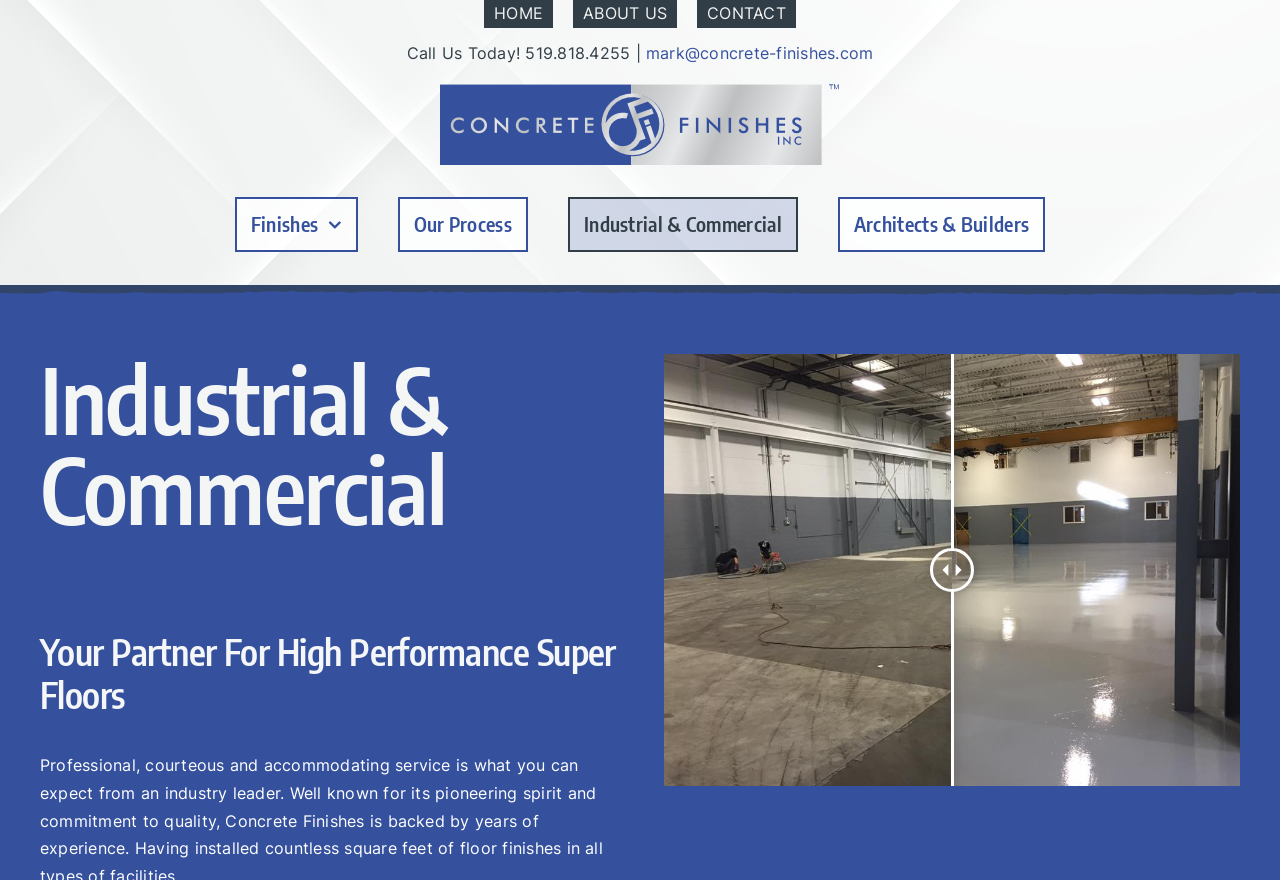Locate the bounding box coordinates of the region to be clicked to comply with the following instruction: "Email mark@concrete-finishes.com". The coordinates must be four float numbers between 0 and 1, in the form [left, top, right, bottom].

[0.505, 0.049, 0.682, 0.072]